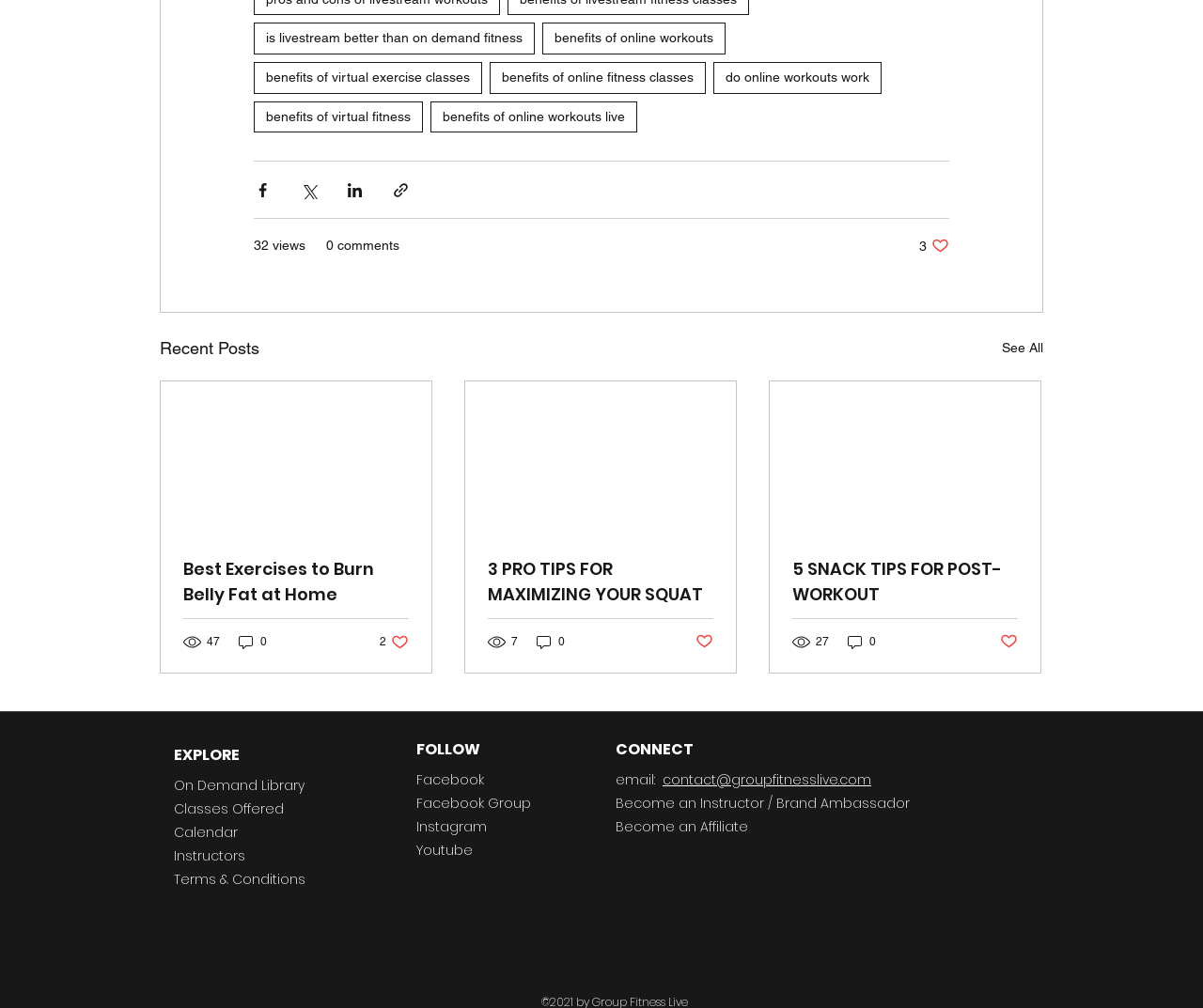Select the bounding box coordinates of the element I need to click to carry out the following instruction: "View 'Best Exercises to Burn Belly Fat at Home'".

[0.152, 0.552, 0.34, 0.602]